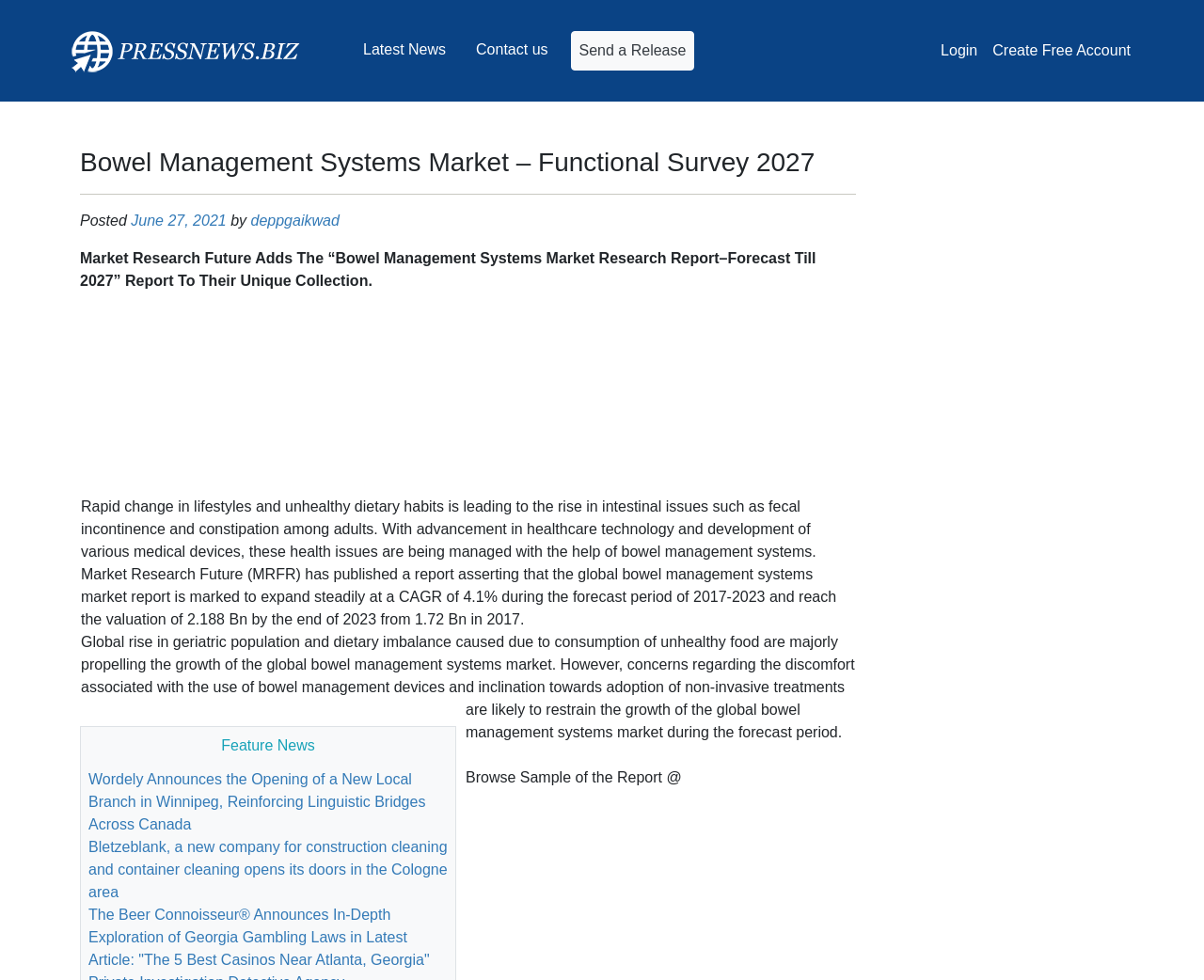Please answer the following question using a single word or phrase: 
Who published the report mentioned on the webpage?

Market Research Future